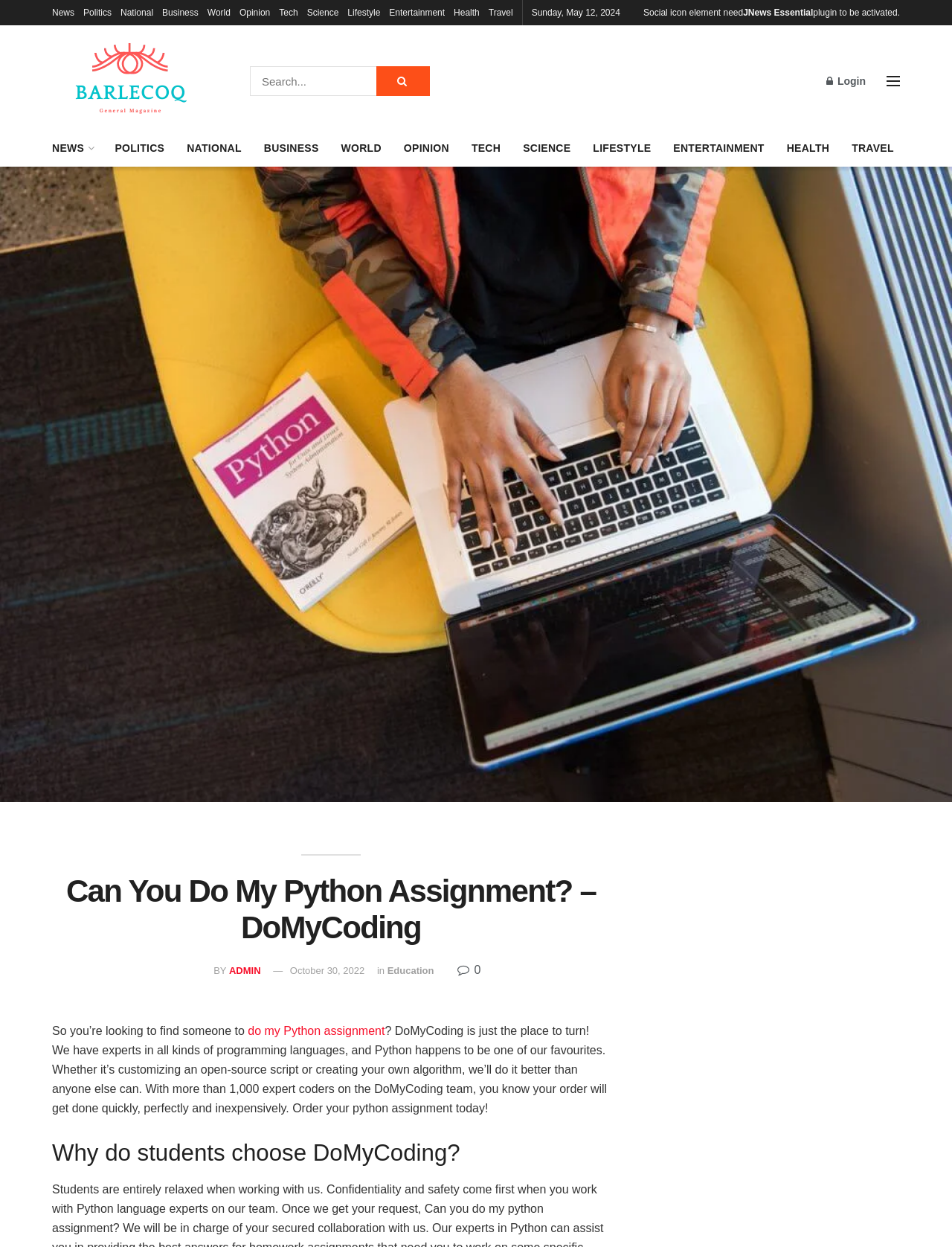Please mark the clickable region by giving the bounding box coordinates needed to complete this instruction: "Login to the account".

[0.868, 0.05, 0.909, 0.08]